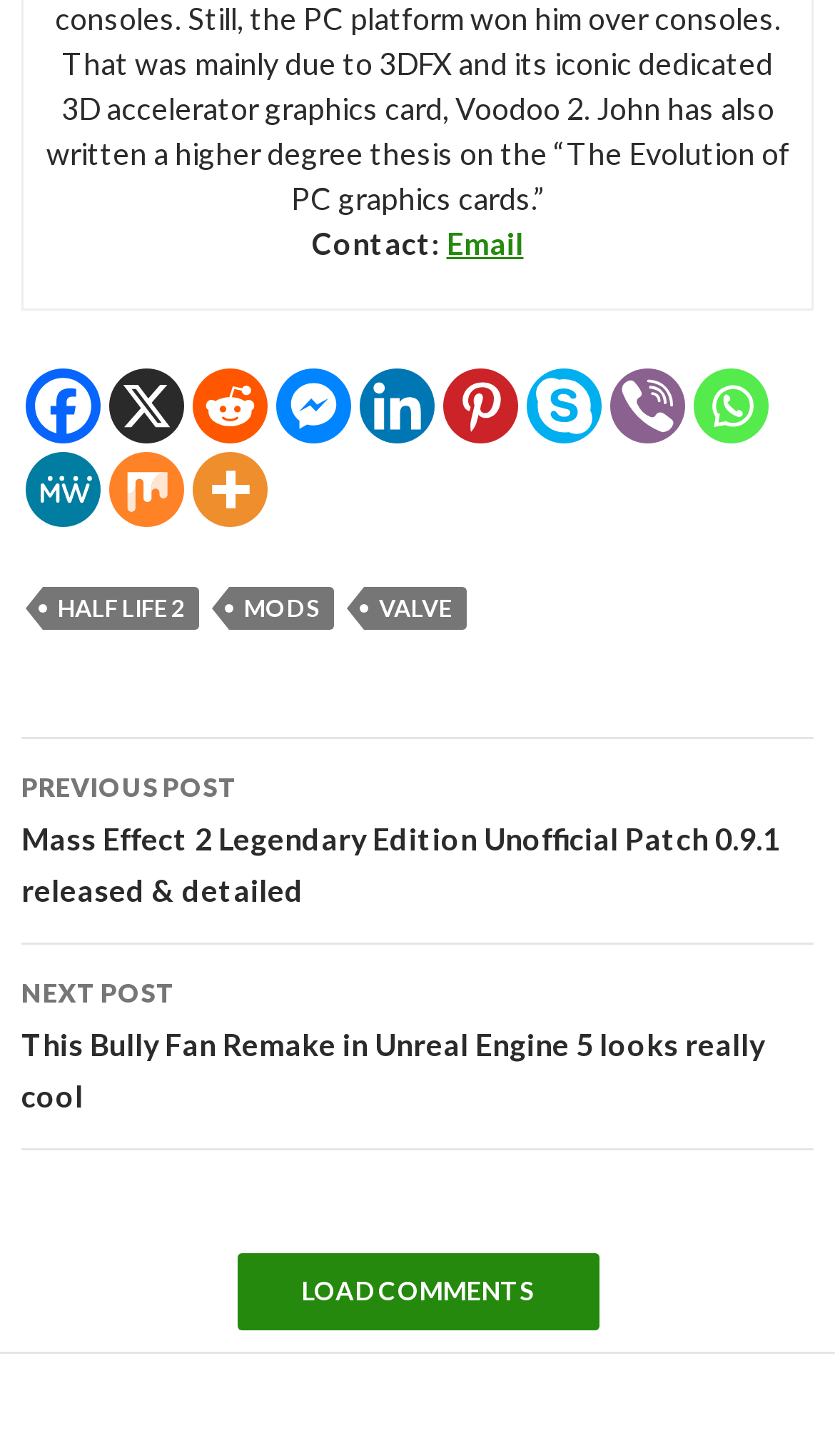Specify the bounding box coordinates for the region that must be clicked to perform the given instruction: "Visit our Facebook page".

[0.031, 0.253, 0.121, 0.304]